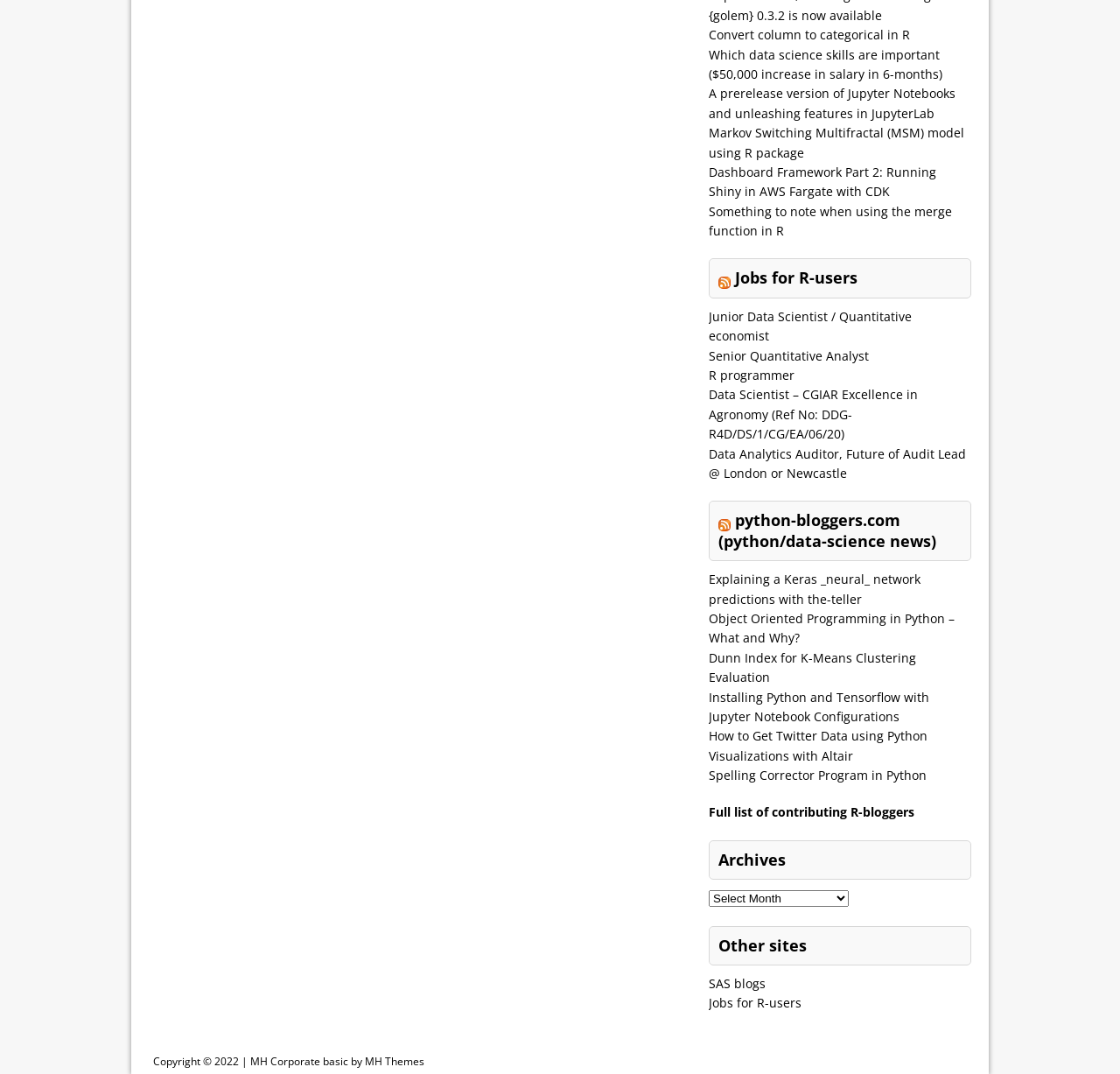What is the copyright information on the webpage?
Using the image, give a concise answer in the form of a single word or short phrase.

Copyright 2022